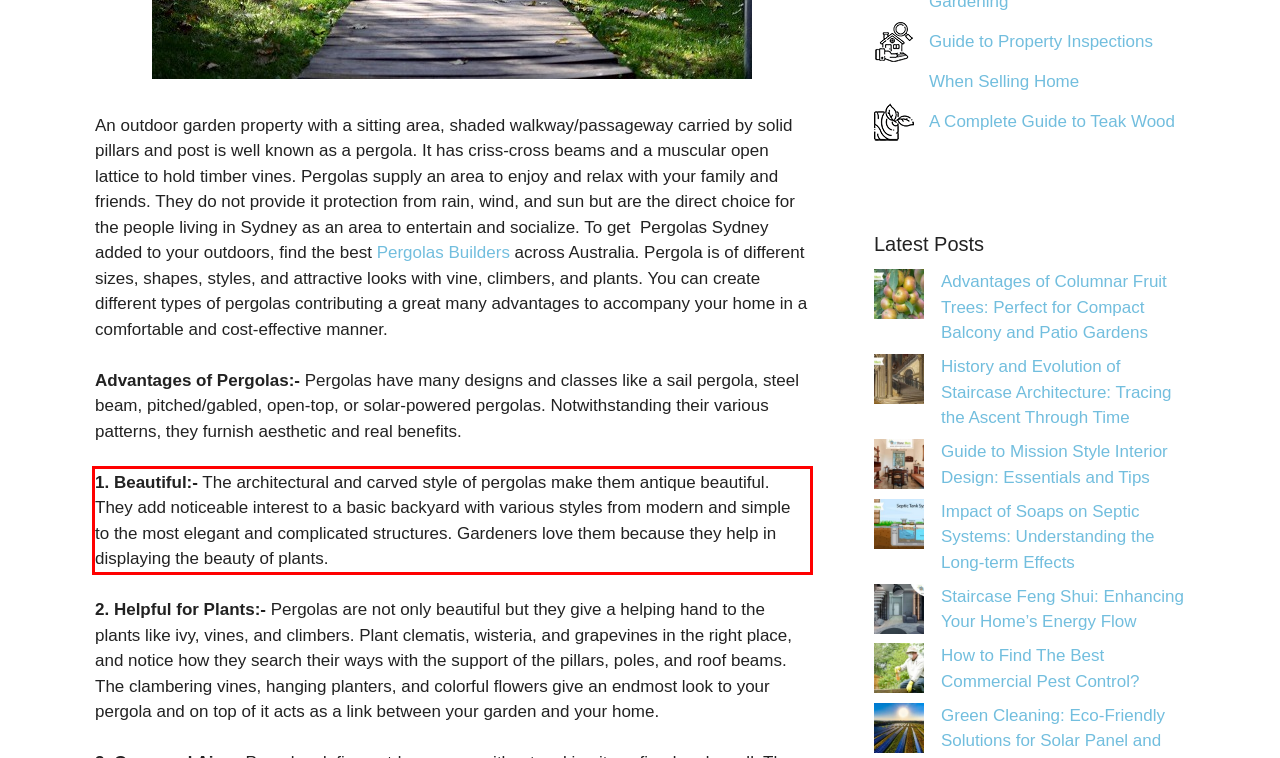Please look at the screenshot provided and find the red bounding box. Extract the text content contained within this bounding box.

1. Beautiful:- The architectural and carved style of pergolas make them antique beautiful. They add noticeable interest to a basic backyard with various styles from modern and simple to the most elegant and complicated structures. Gardeners love them because they help in displaying the beauty of plants.